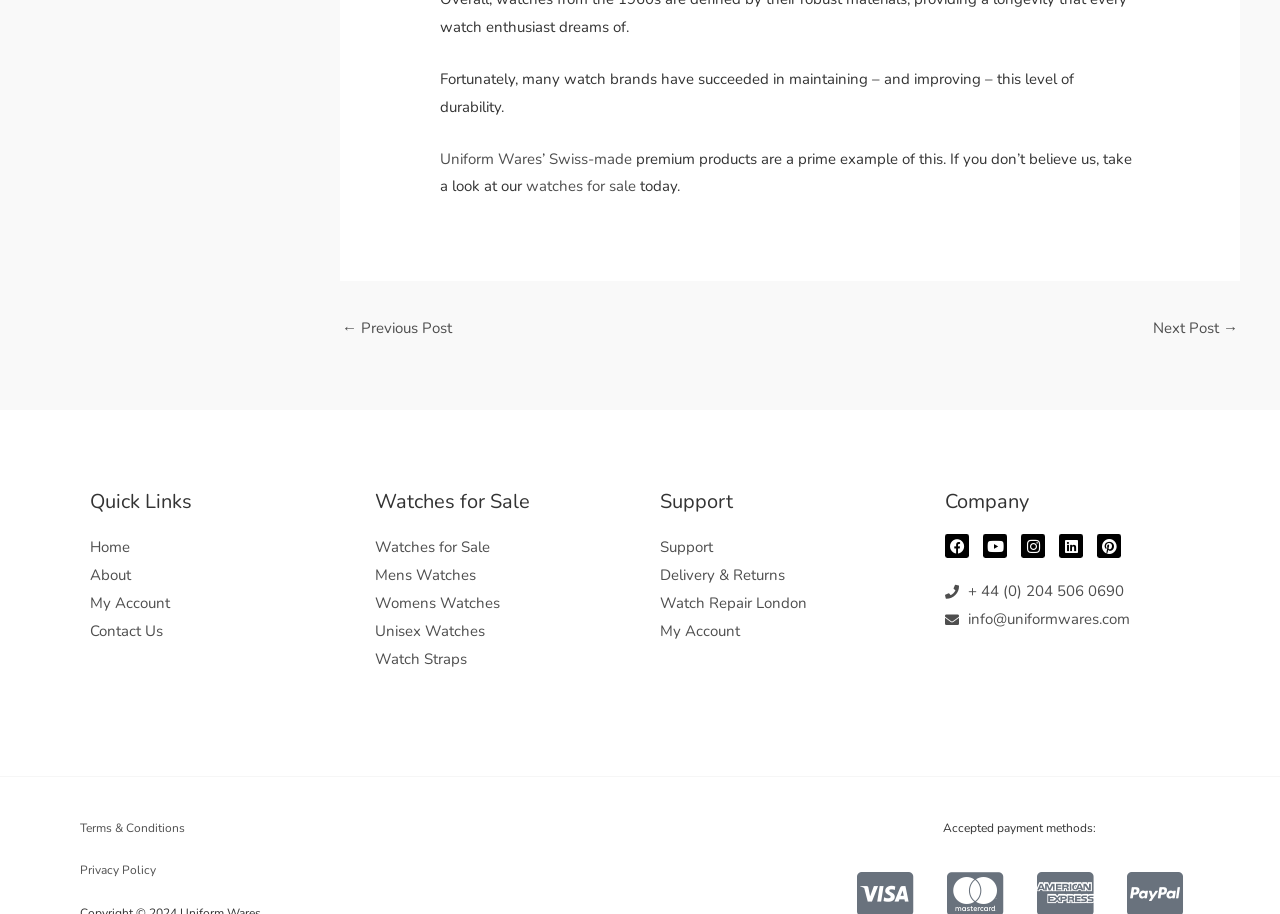Identify the bounding box coordinates of the clickable region required to complete the instruction: "Contact Us through the link". The coordinates should be given as four float numbers within the range of 0 and 1, i.e., [left, top, right, bottom].

[0.07, 0.679, 0.127, 0.701]